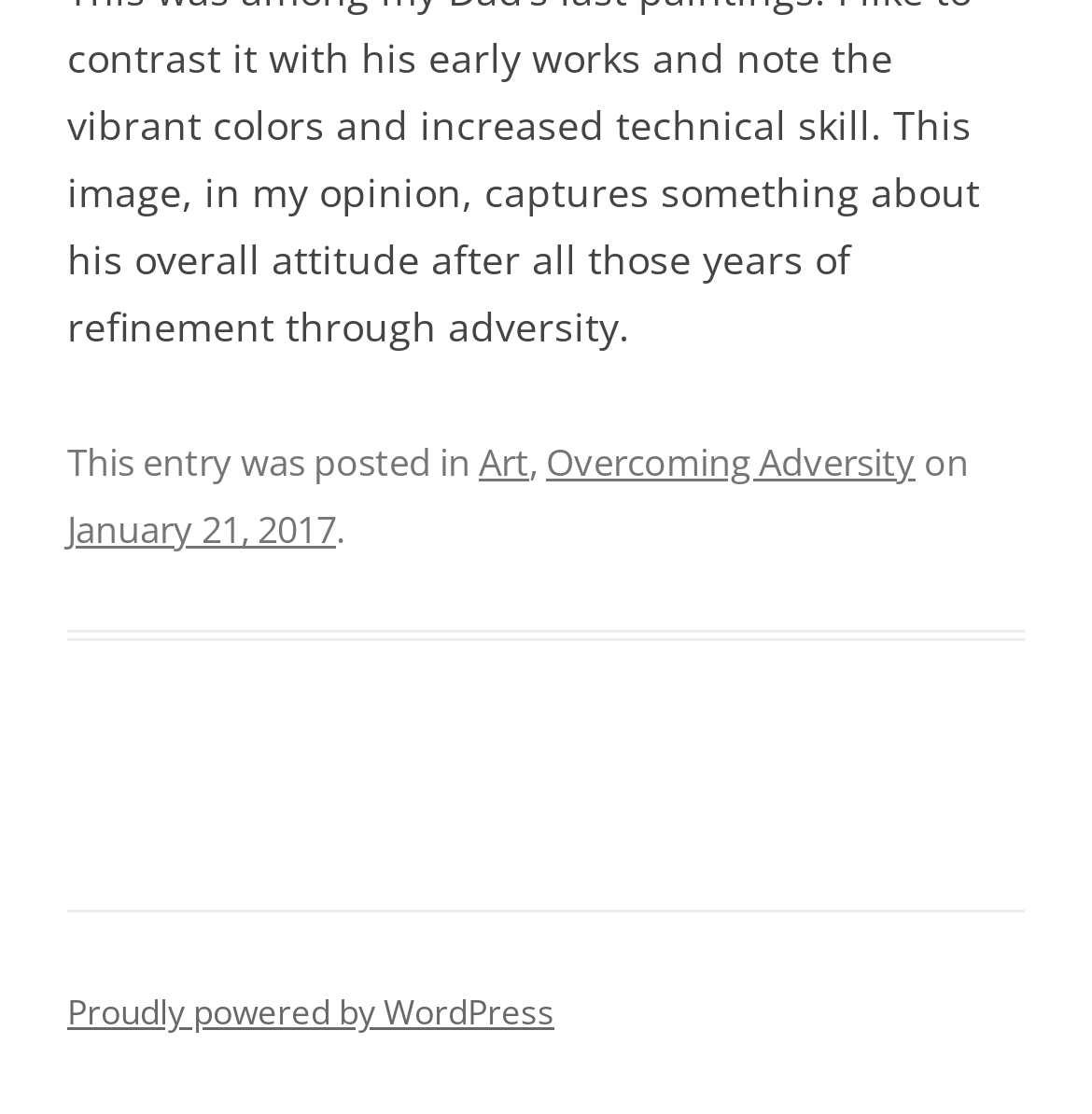For the given element description Log in, determine the bounding box coordinates of the UI element. The coordinates should follow the format (top-left x, top-left y, bottom-right x, bottom-right y) and be within the range of 0 to 1.

None